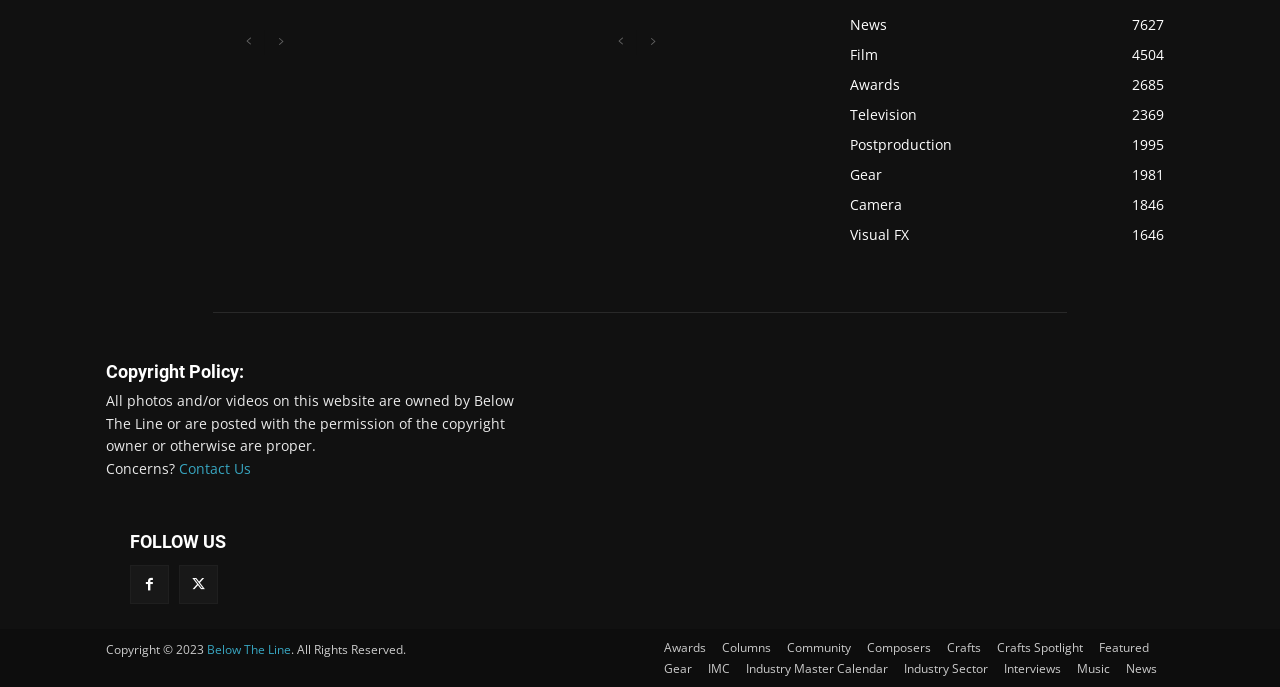What is the copyright policy of this website?
Please respond to the question with a detailed and well-explained answer.

I found the answer by looking at the StaticText element with the description 'All photos and/or videos on this website are owned by Below The Line or are posted with the permission of the copyright owner or otherwise are proper.' which is located at the bottom of the page.